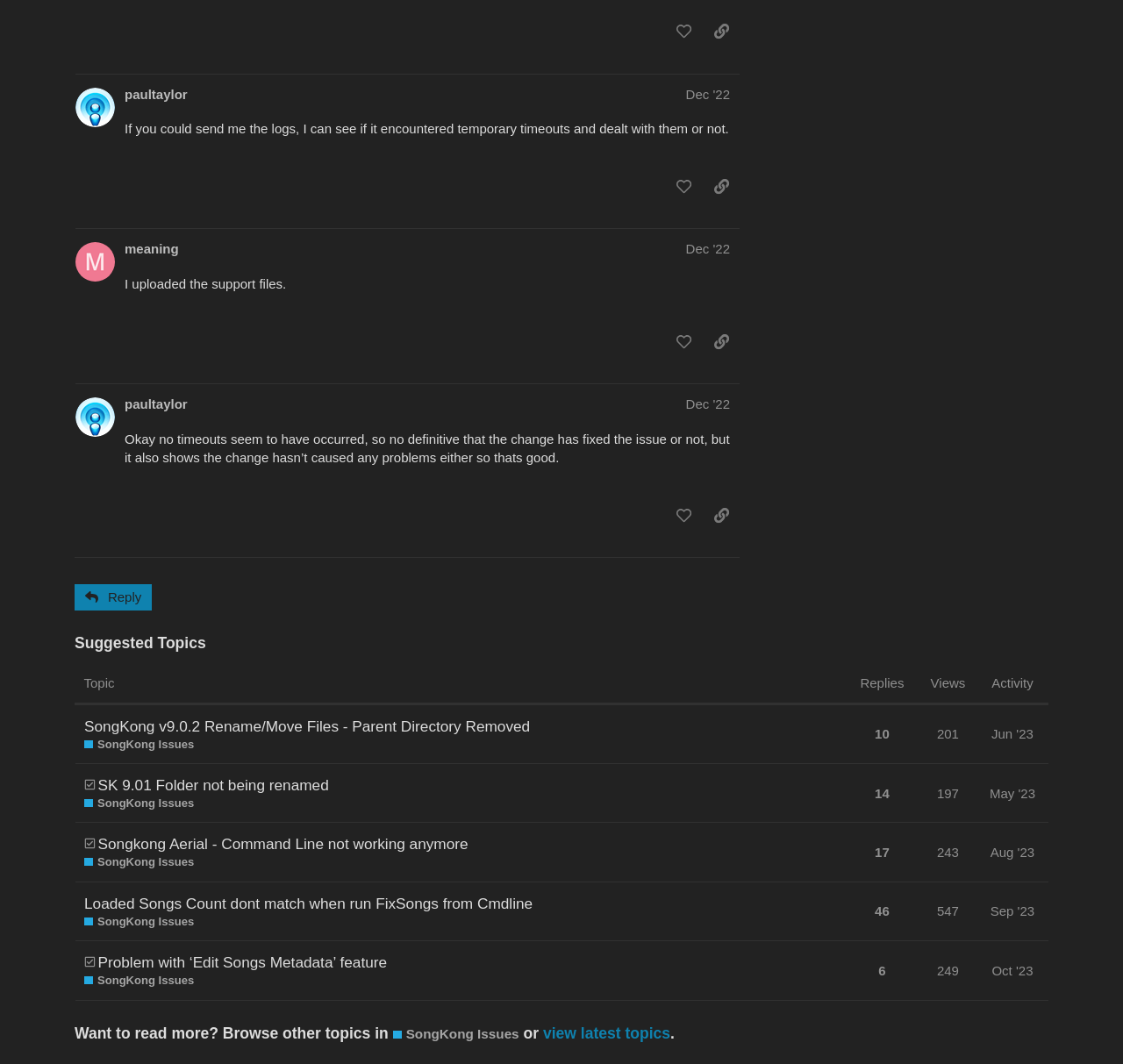Locate the bounding box coordinates of the element that should be clicked to fulfill the instruction: "reply to the topic".

[0.066, 0.549, 0.135, 0.574]